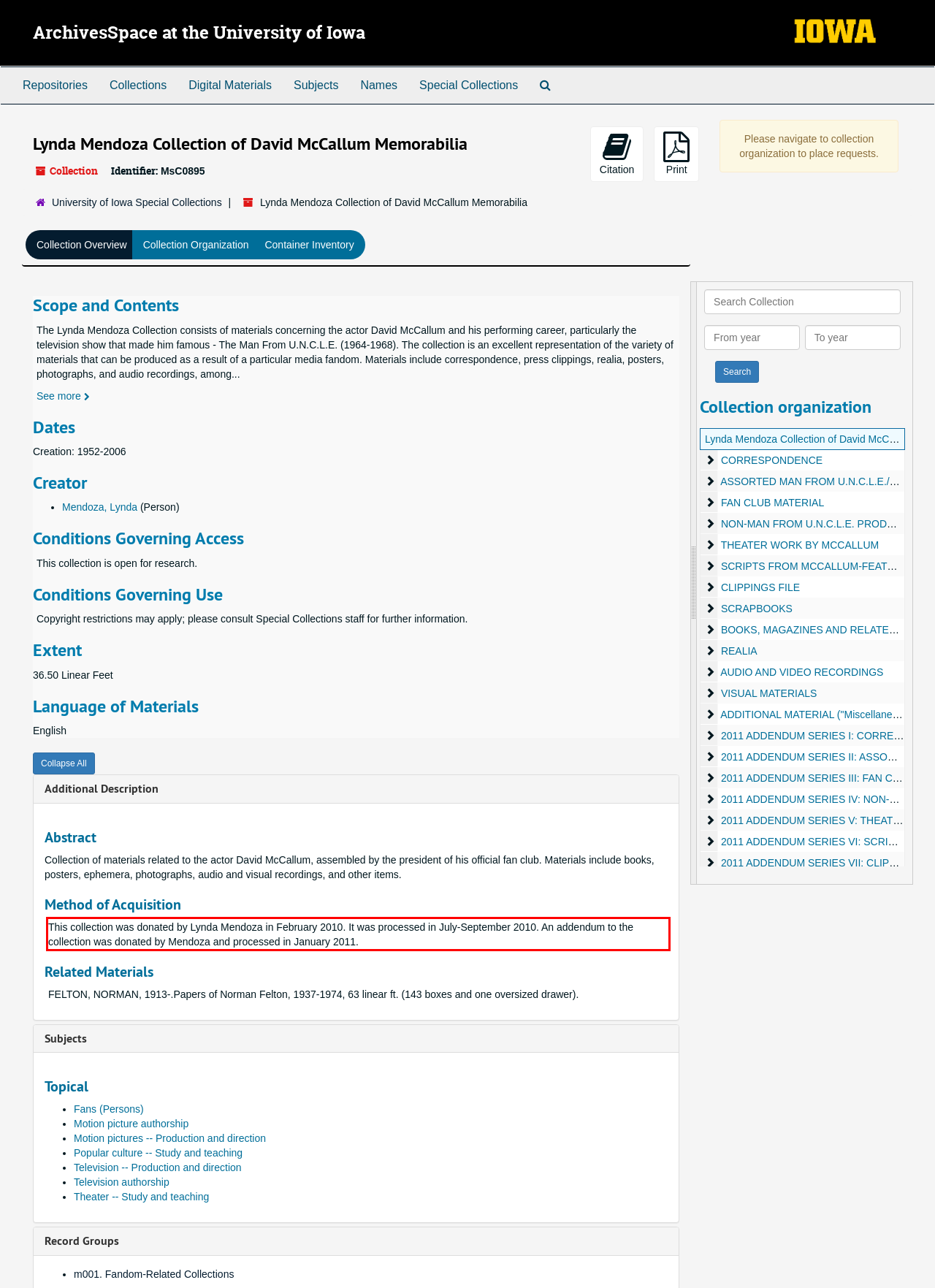You have a screenshot of a webpage with a UI element highlighted by a red bounding box. Use OCR to obtain the text within this highlighted area.

This collection was donated by Lynda Mendoza in February 2010. It was processed in July-September 2010. An addendum to the collection was donated by Mendoza and processed in January 2011.